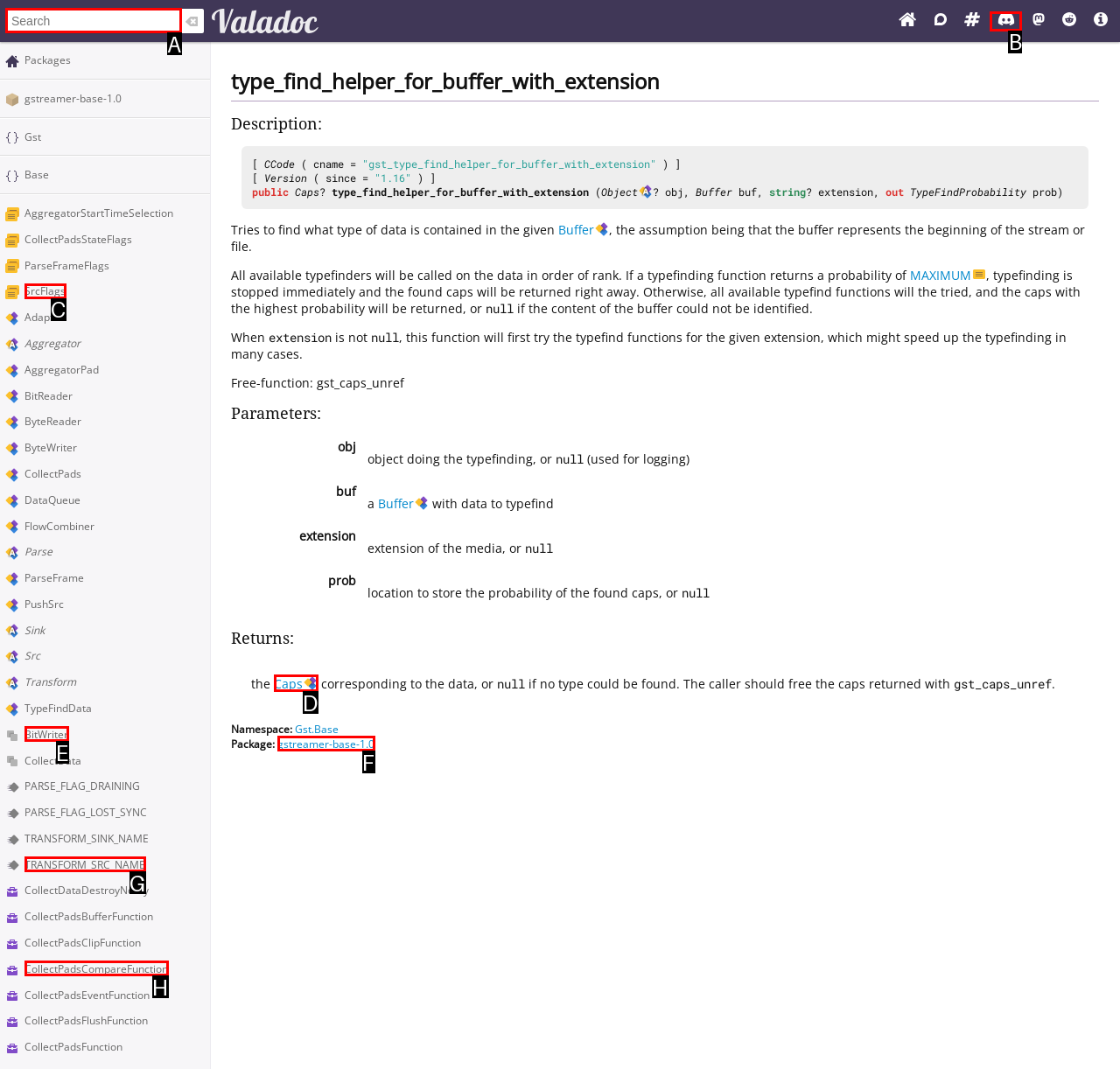Please indicate which HTML element to click in order to fulfill the following task: Search for Vala API references Respond with the letter of the chosen option.

A